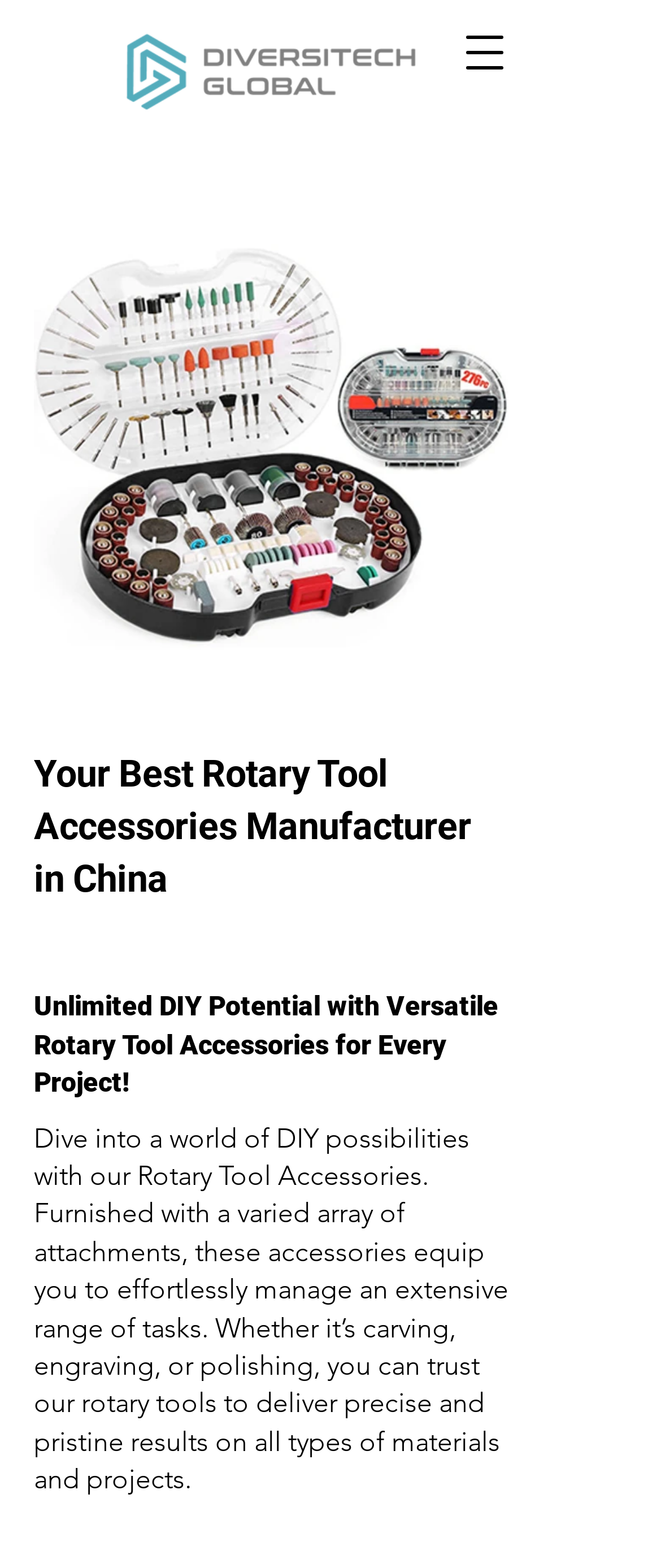Reply to the question below using a single word or brief phrase:
What is the company name?

Diversitech Global